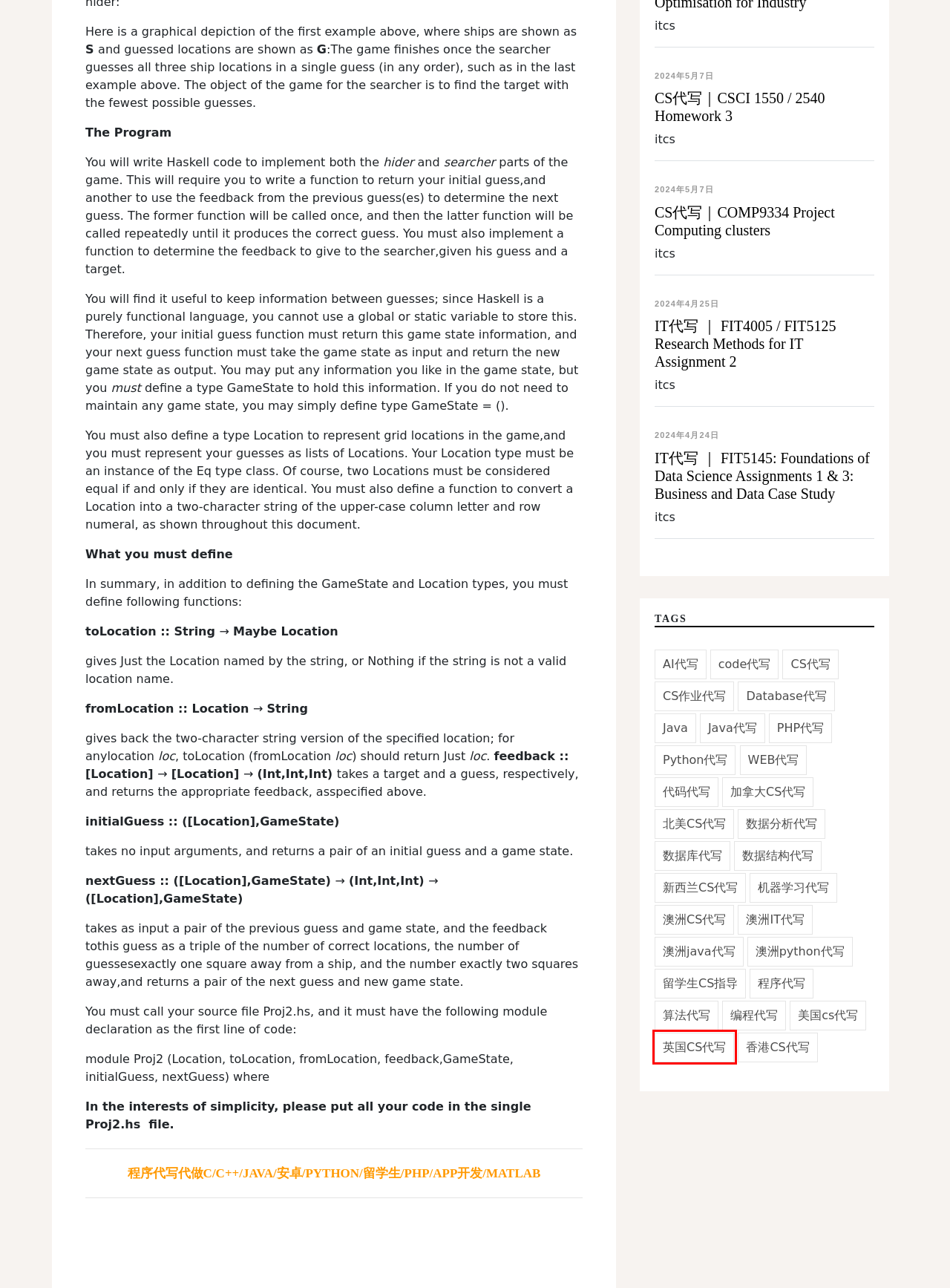Review the webpage screenshot provided, noting the red bounding box around a UI element. Choose the description that best matches the new webpage after clicking the element within the bounding box. The following are the options:
A. WEB代写 Archives - ITCS代写
B. 美国cs代写 Archives - ITCS代写
C. 英国CS代写 Archives - ITCS代写
D. Database代写 Archives - ITCS代写
E. 机器学习代写 Archives - ITCS代写
F. IT代写 ｜ FIT5145: Foundations of Data Science Assignments 1 & 3: Business and Data Case Study - ITCS代写
G. CS代写｜CSCI 1550 / 2540 Homework 3 - ITCS代写
H. 澳洲python代写 Archives - ITCS代写

C